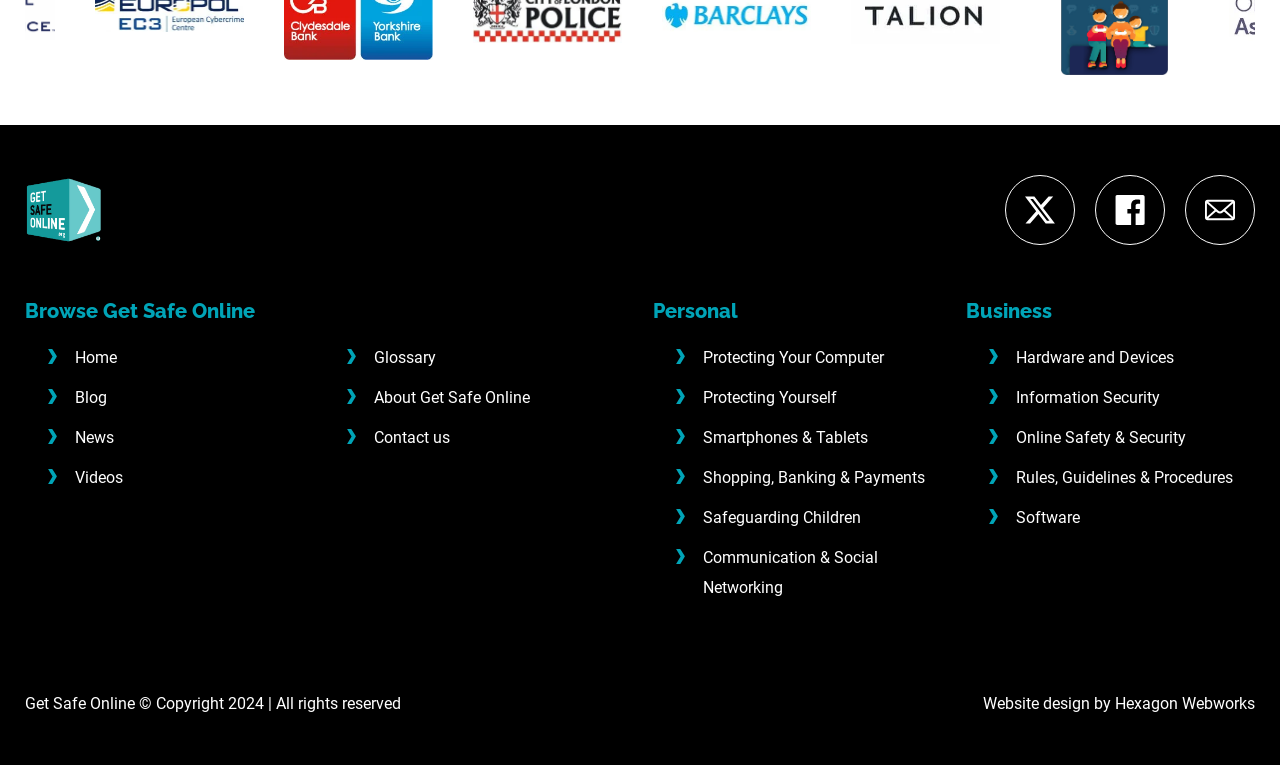What is the purpose of the 'Tweet this!' button?
Look at the image and answer the question with a single word or phrase.

Share on Twitter